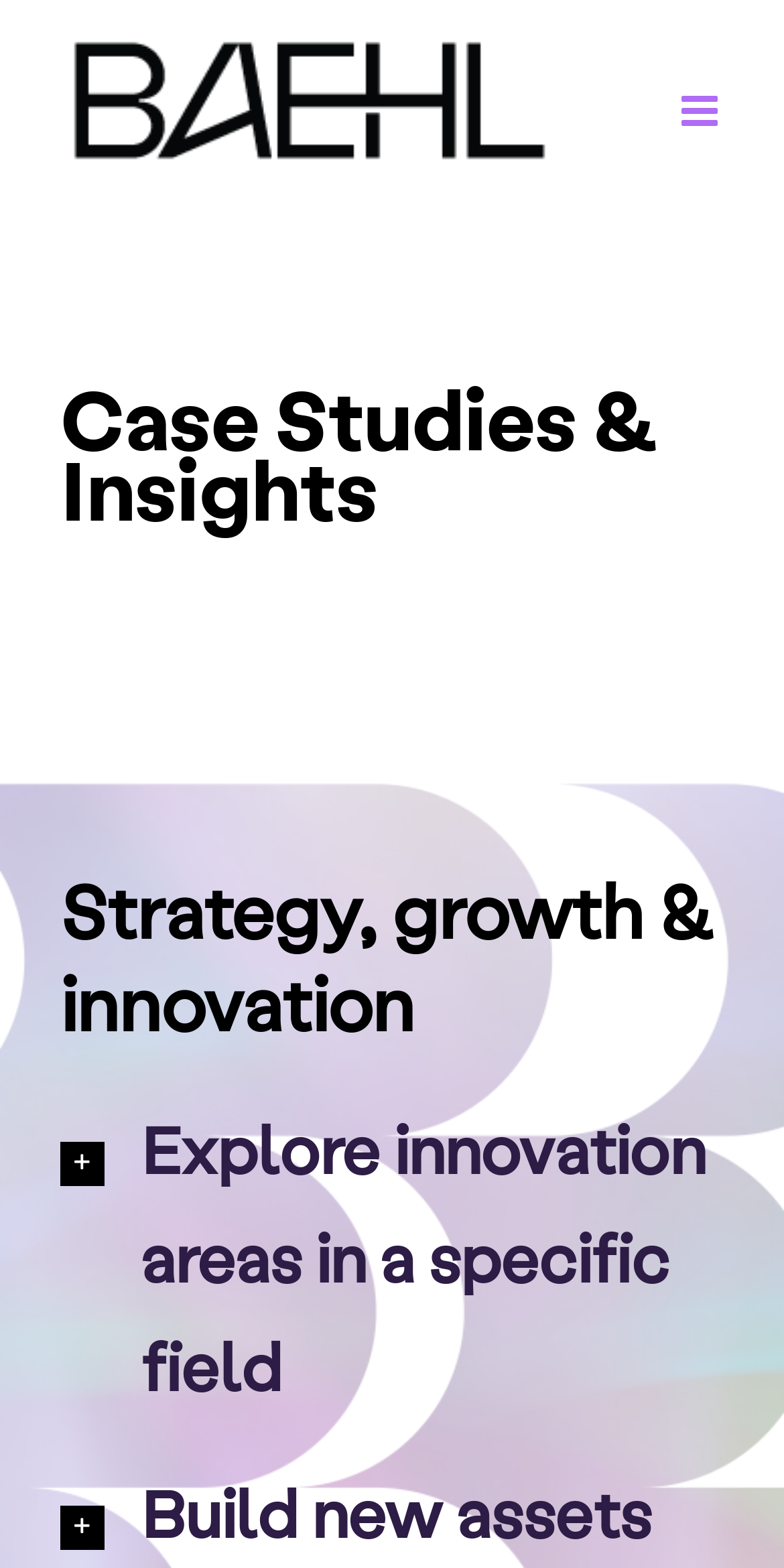Identify and provide the text content of the webpage's primary headline.

Case Studies & Insights